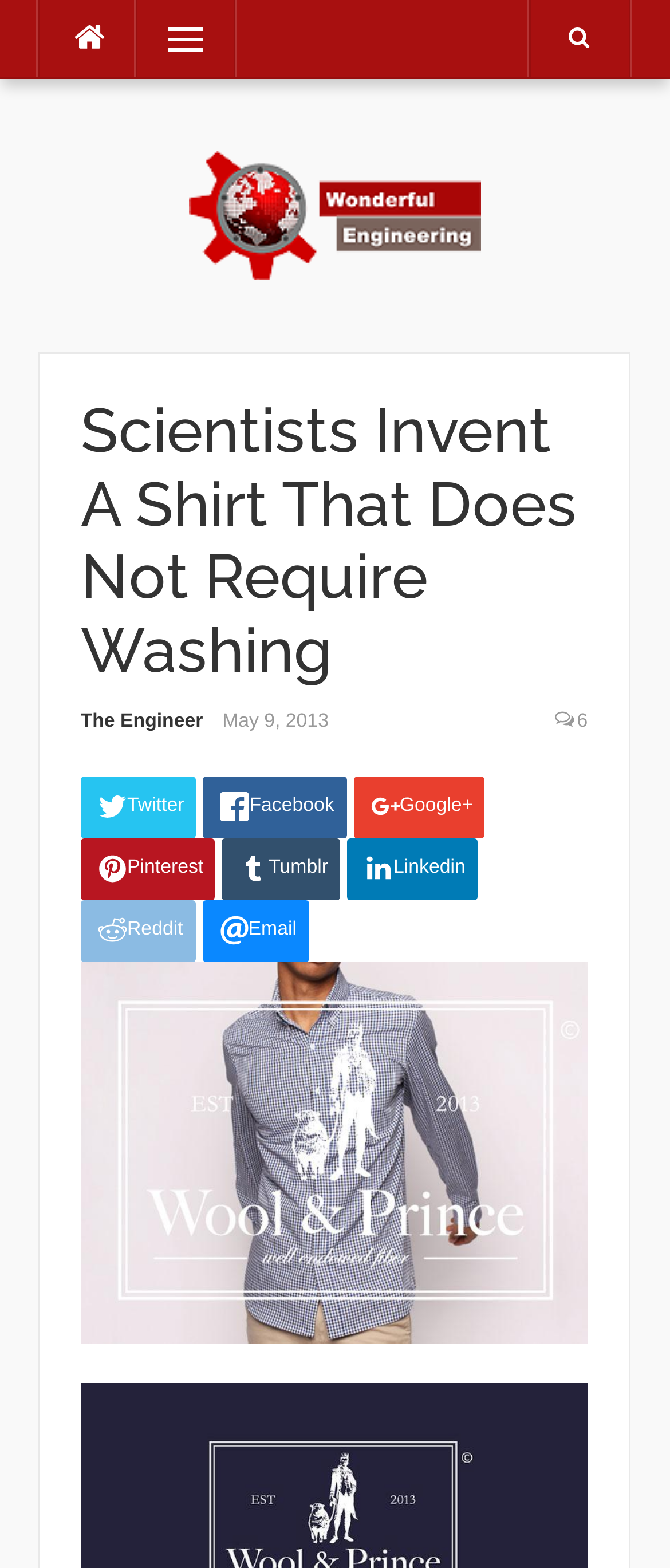Carefully examine the image and provide an in-depth answer to the question: What is the name of the shirt brand?

The name of the shirt brand can be determined by looking at the image element with the text 'wool&prince' which is located at the bottom of the webpage, and also has an associated link with the same text.